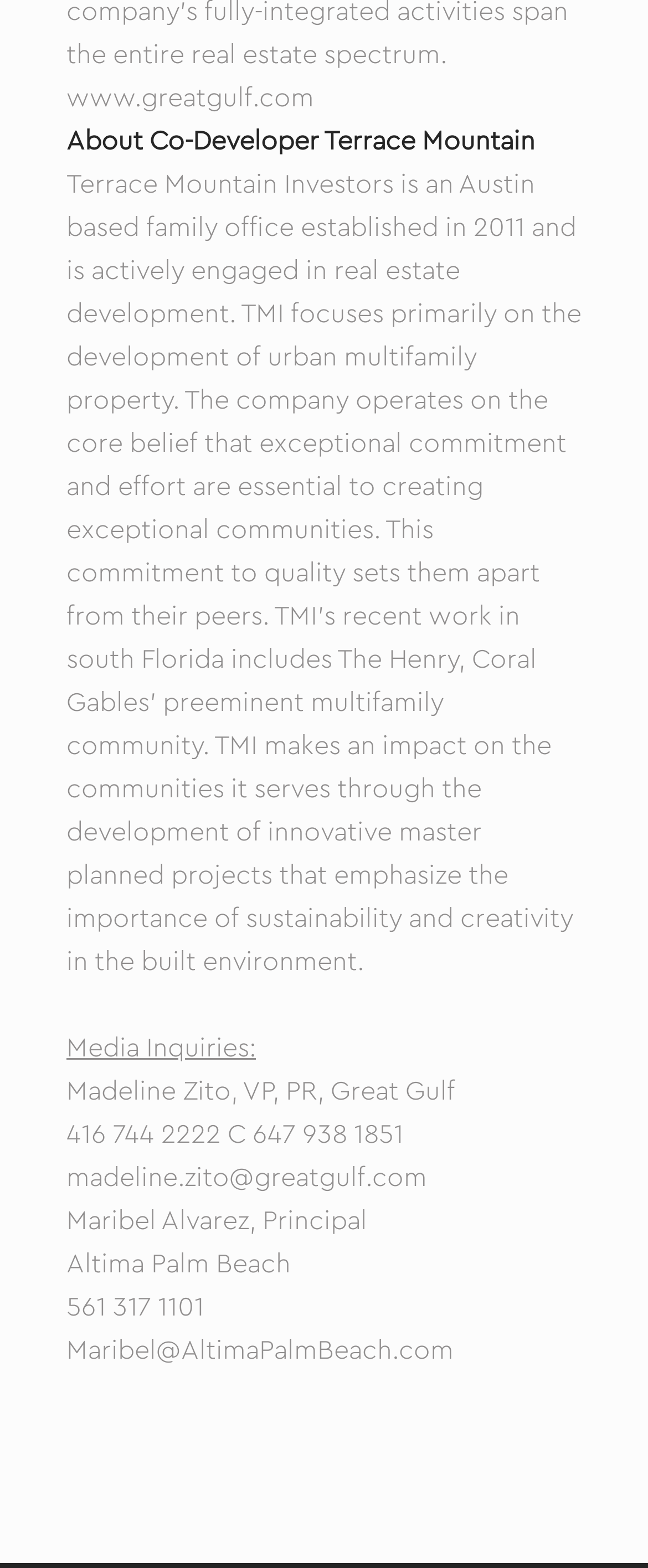Answer the question using only a single word or phrase: 
What is the name of the multifamily community developed by TMI in Coral Gables?

The Henry